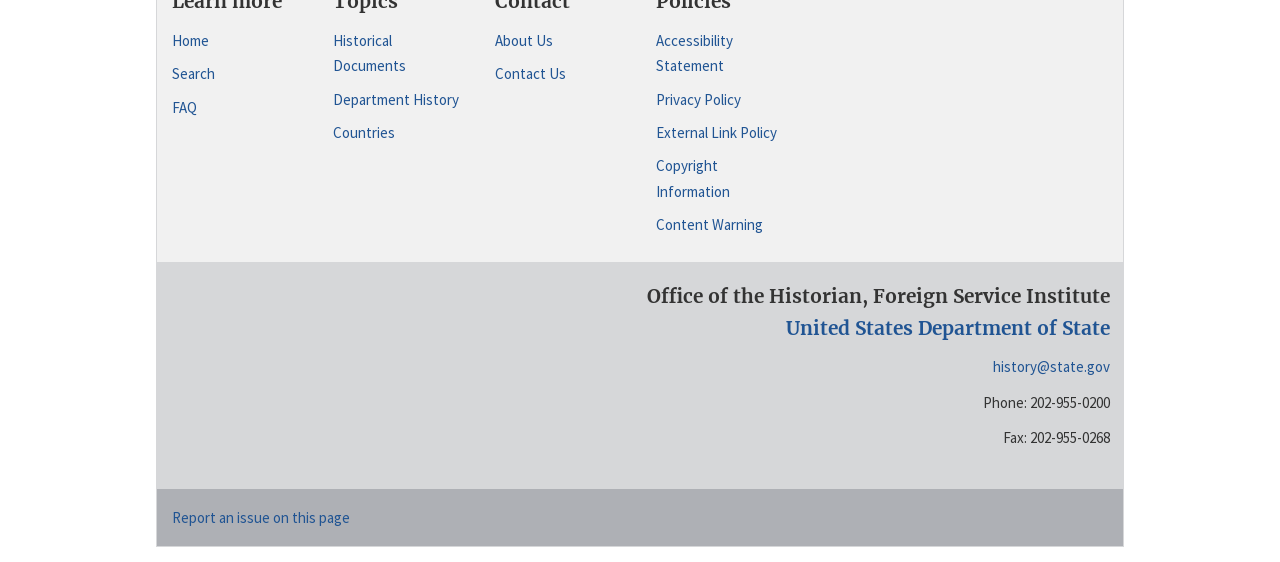Answer the question briefly using a single word or phrase: 
What is the name of the department?

State